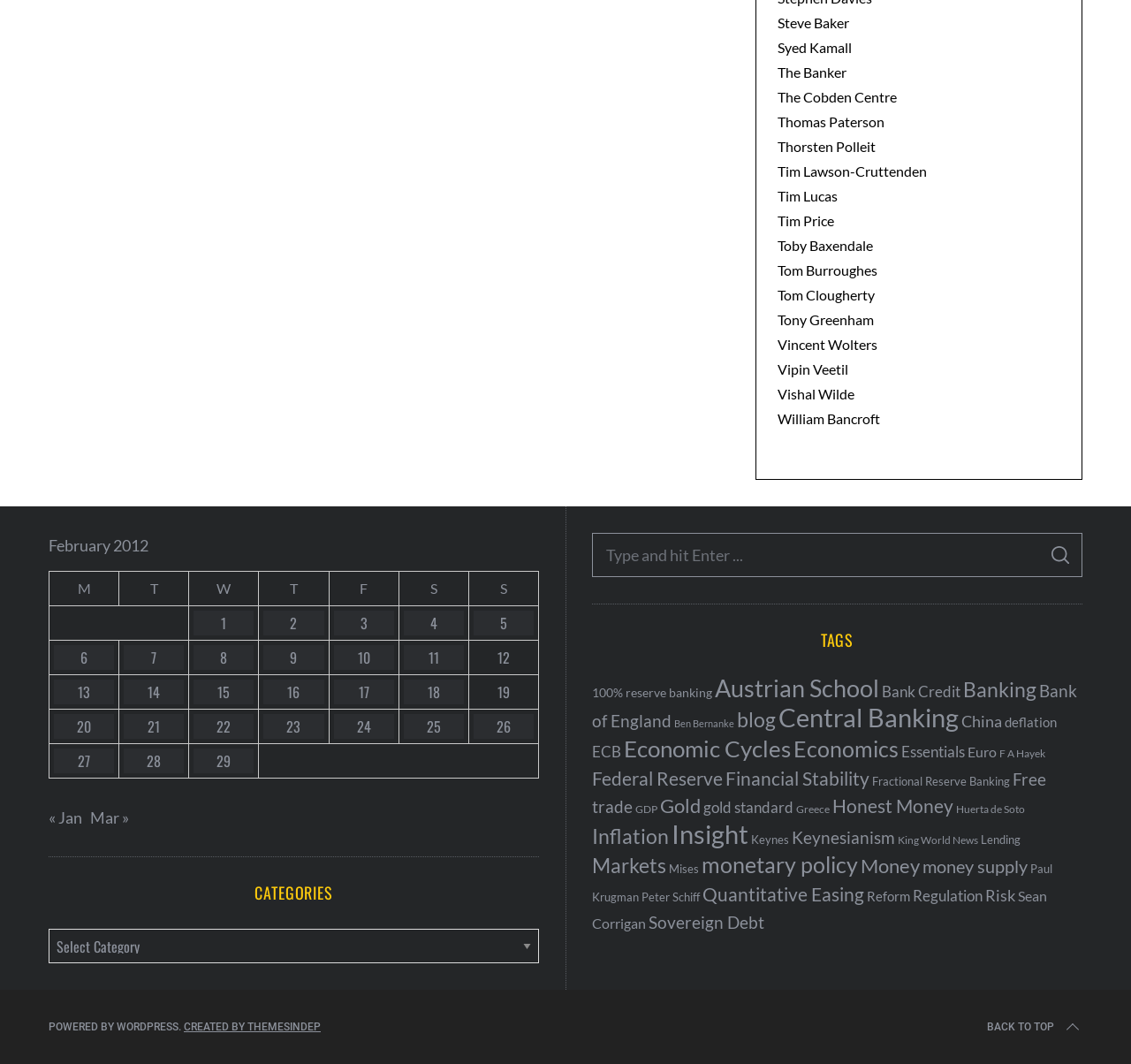Please provide a brief answer to the question using only one word or phrase: 
How many columns are in the table?

7